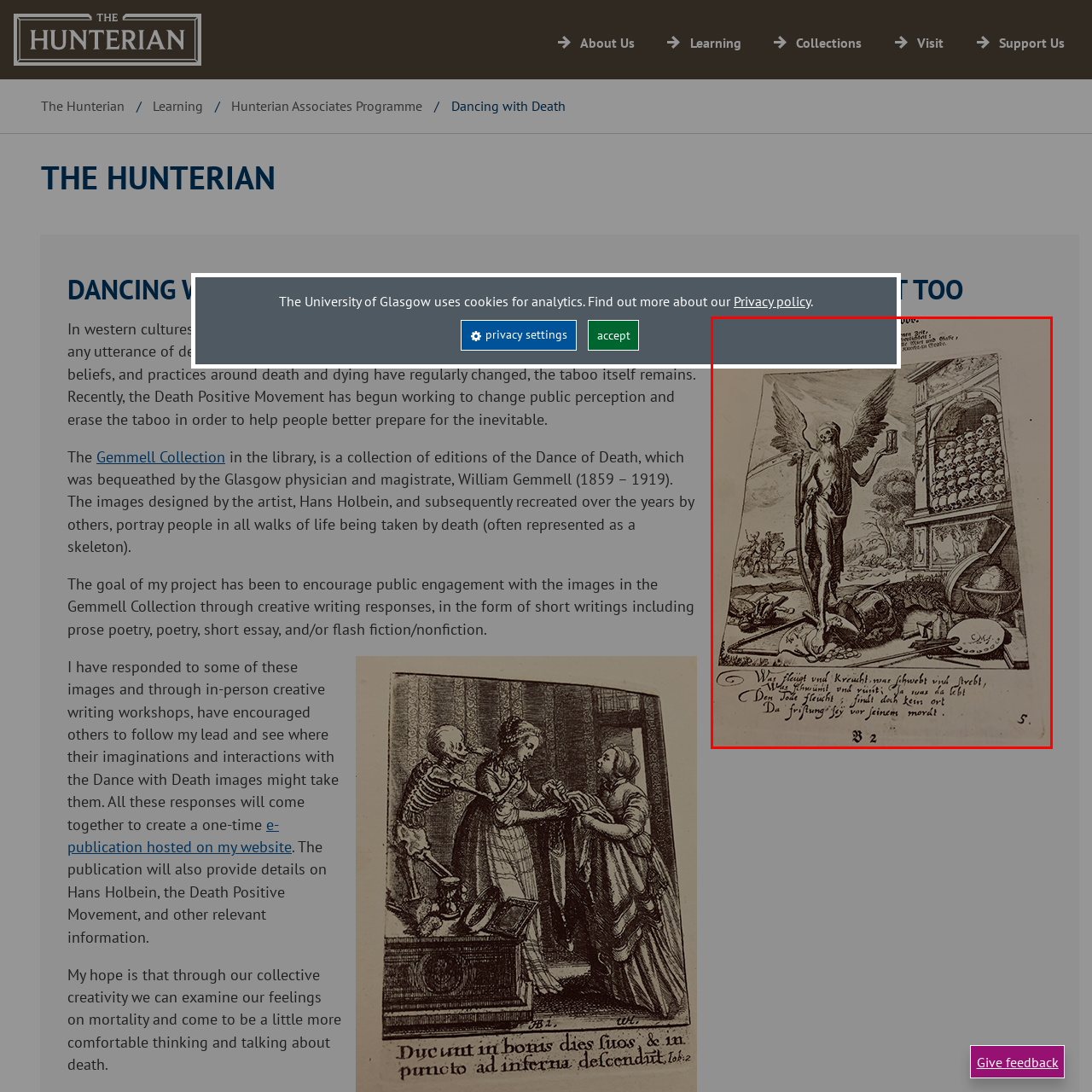What is the theme of the artwork?
Please observe the details within the red bounding box in the image and respond to the question with a detailed explanation based on what you see.

The artwork is part of the 'Dancing with Death' theme, which aims to engage the public in discussions about death and the taboos surrounding it, encouraging a more open dialogue through creative expression and reflection.